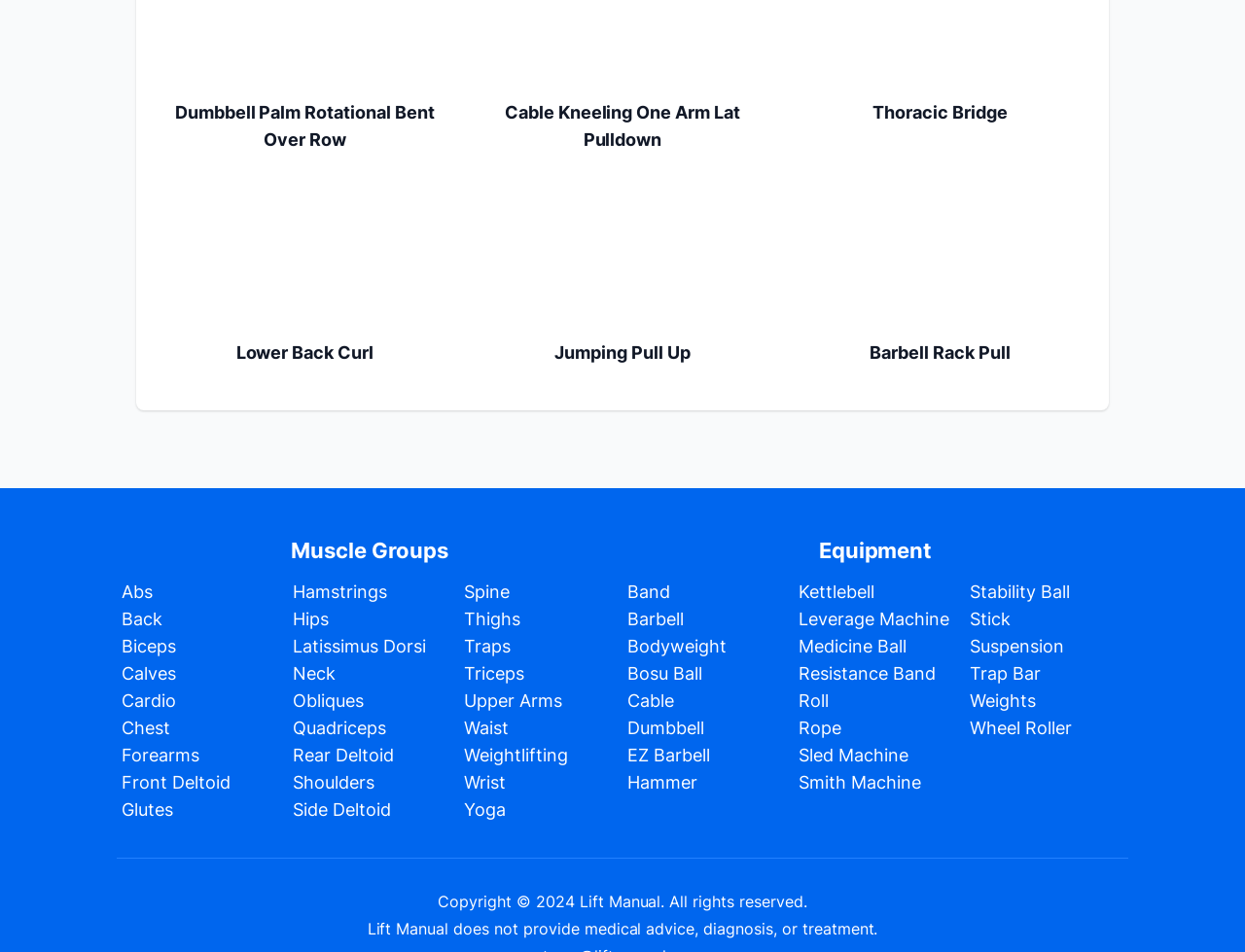What is the main category of exercises on this webpage?
From the image, provide a succinct answer in one word or a short phrase.

Muscle Groups